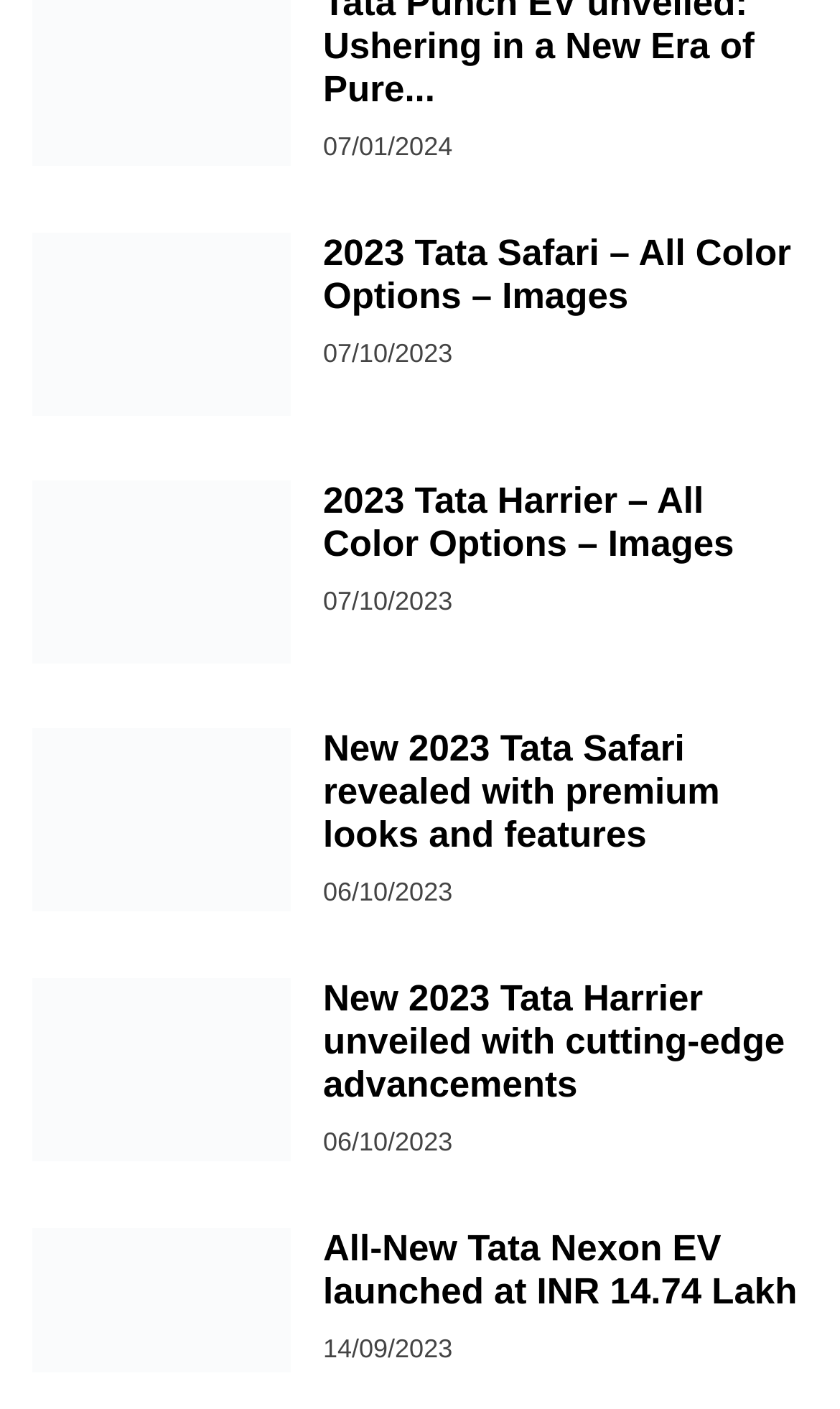What is the latest date mentioned?
Respond to the question with a single word or phrase according to the image.

07/01/2024